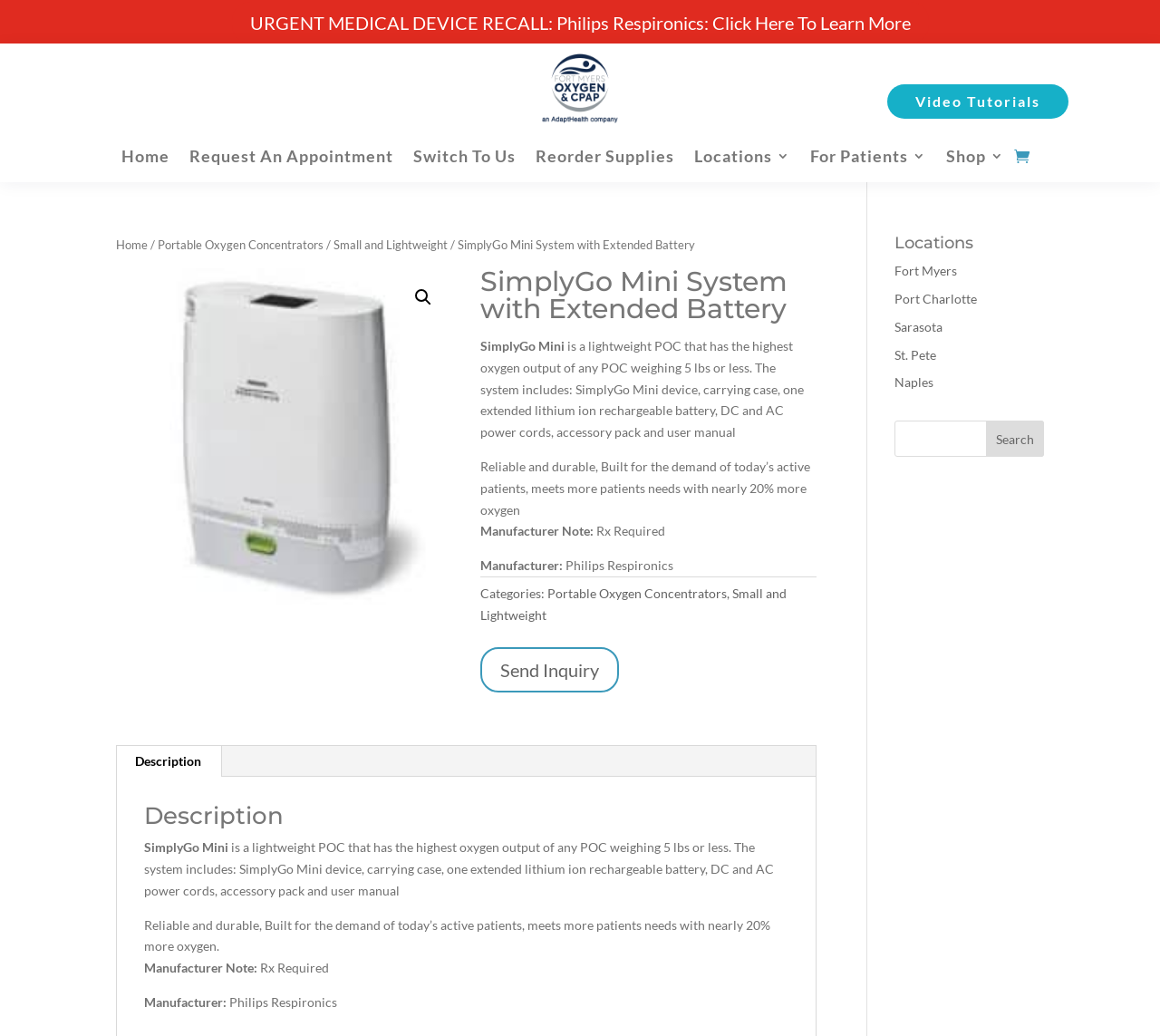Given the element description Video Tutorials, predict the bounding box coordinates for the UI element in the webpage screenshot. The format should be (top-left x, top-left y, bottom-right x, bottom-right y), and the values should be between 0 and 1.

[0.765, 0.082, 0.921, 0.114]